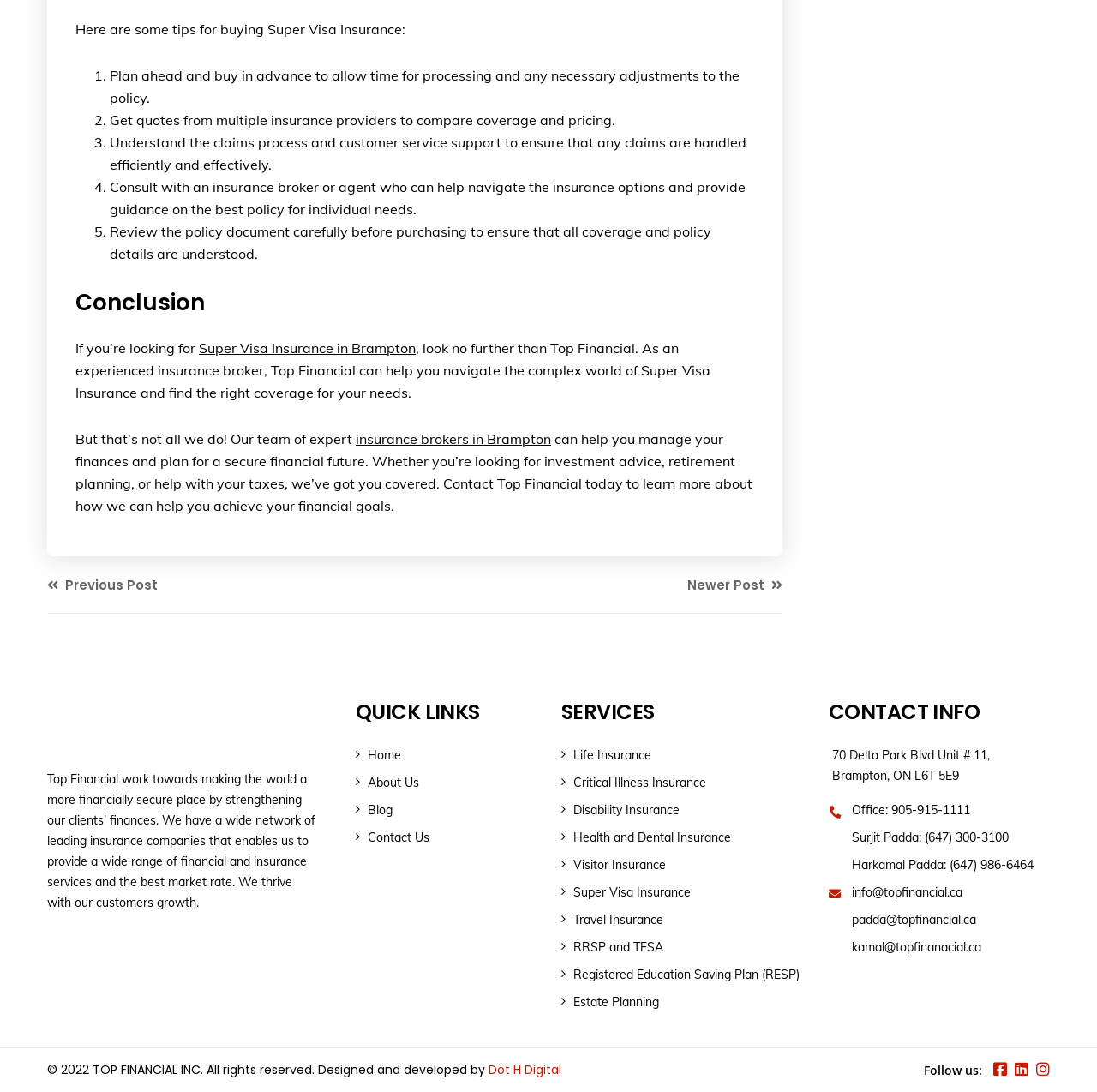Find the bounding box coordinates for the element that must be clicked to complete the instruction: "Visit the home page". The coordinates should be four float numbers between 0 and 1, indicated as [left, top, right, bottom].

[0.324, 0.685, 0.366, 0.699]